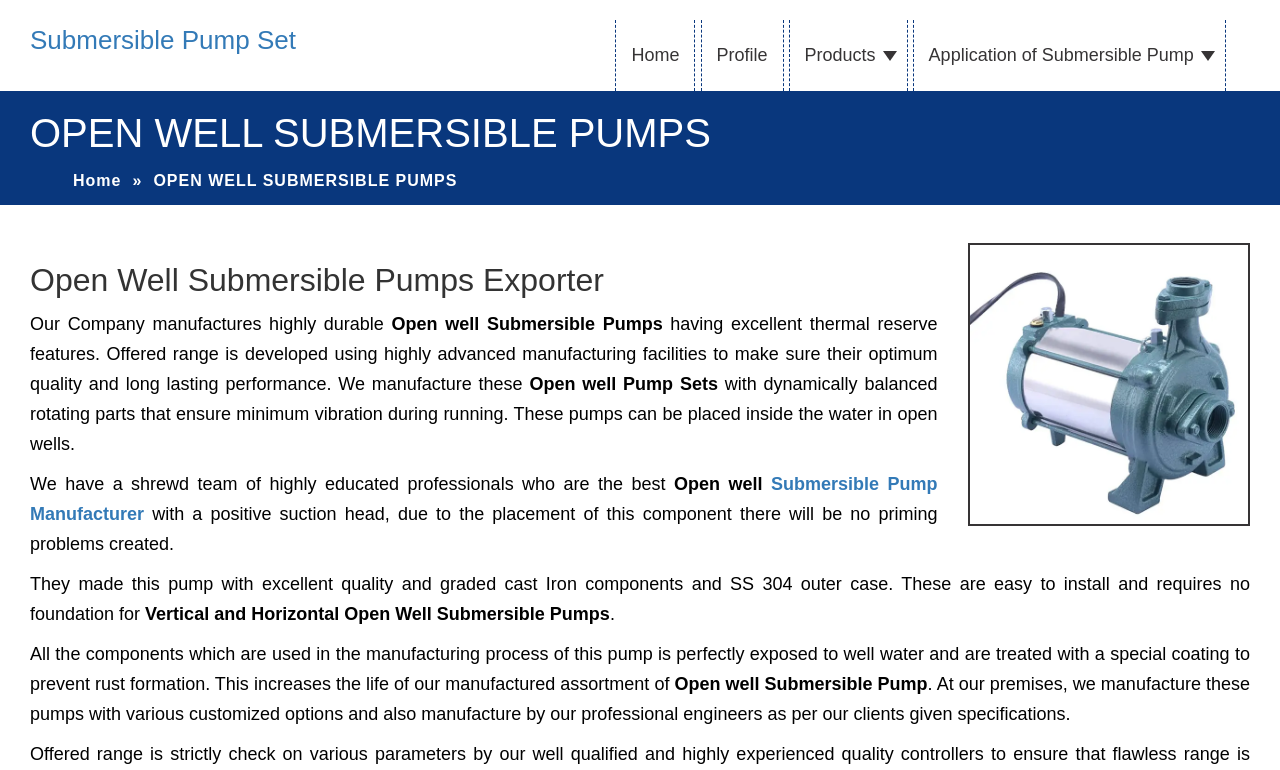Answer the following query with a single word or phrase:
What is the advantage of the pumps having a positive suction head?

No priming problems